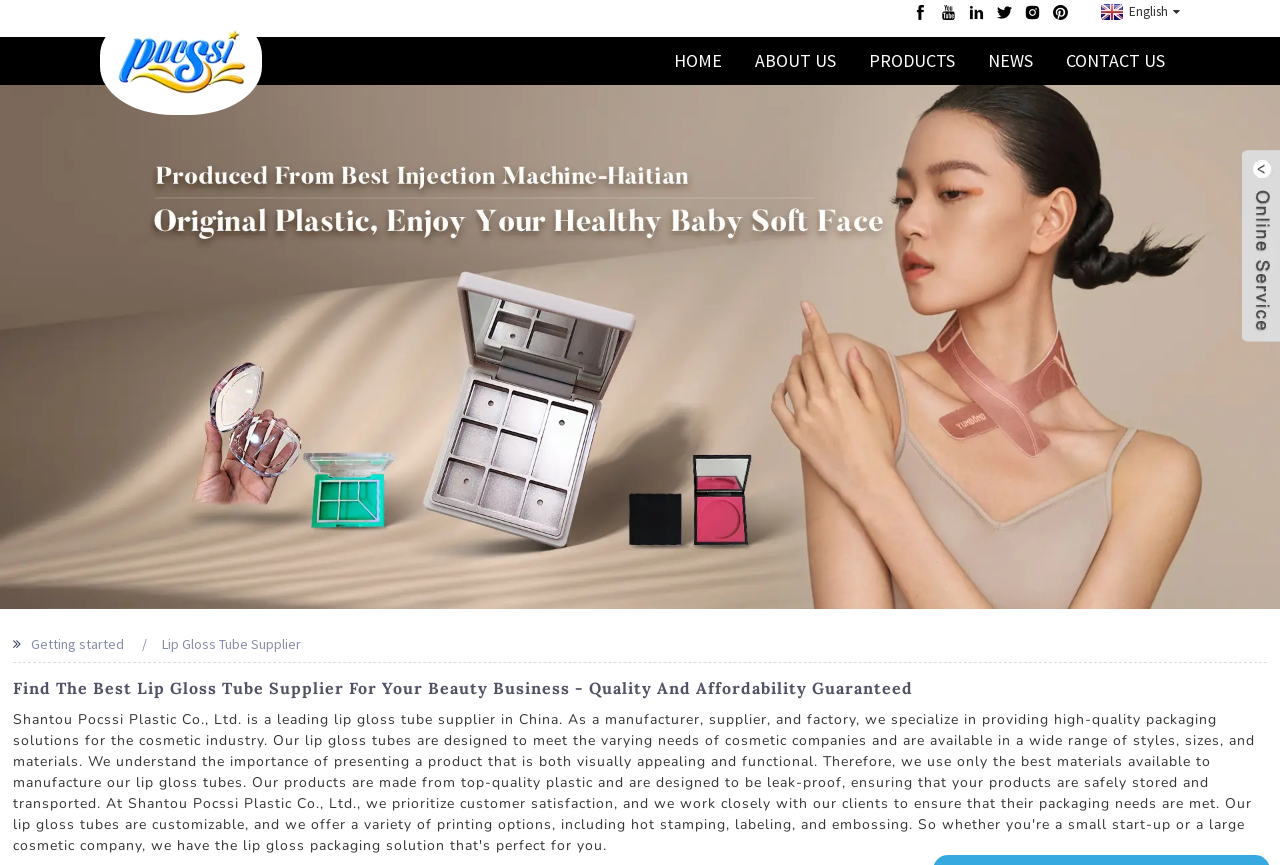What is the logo of the website?
Based on the visual information, provide a detailed and comprehensive answer.

The logo of the website is 'LOGO-80' which can be found on the top left corner of the webpage, inside a figure element with a bounding box of [0.078, 0.043, 0.205, 0.098].